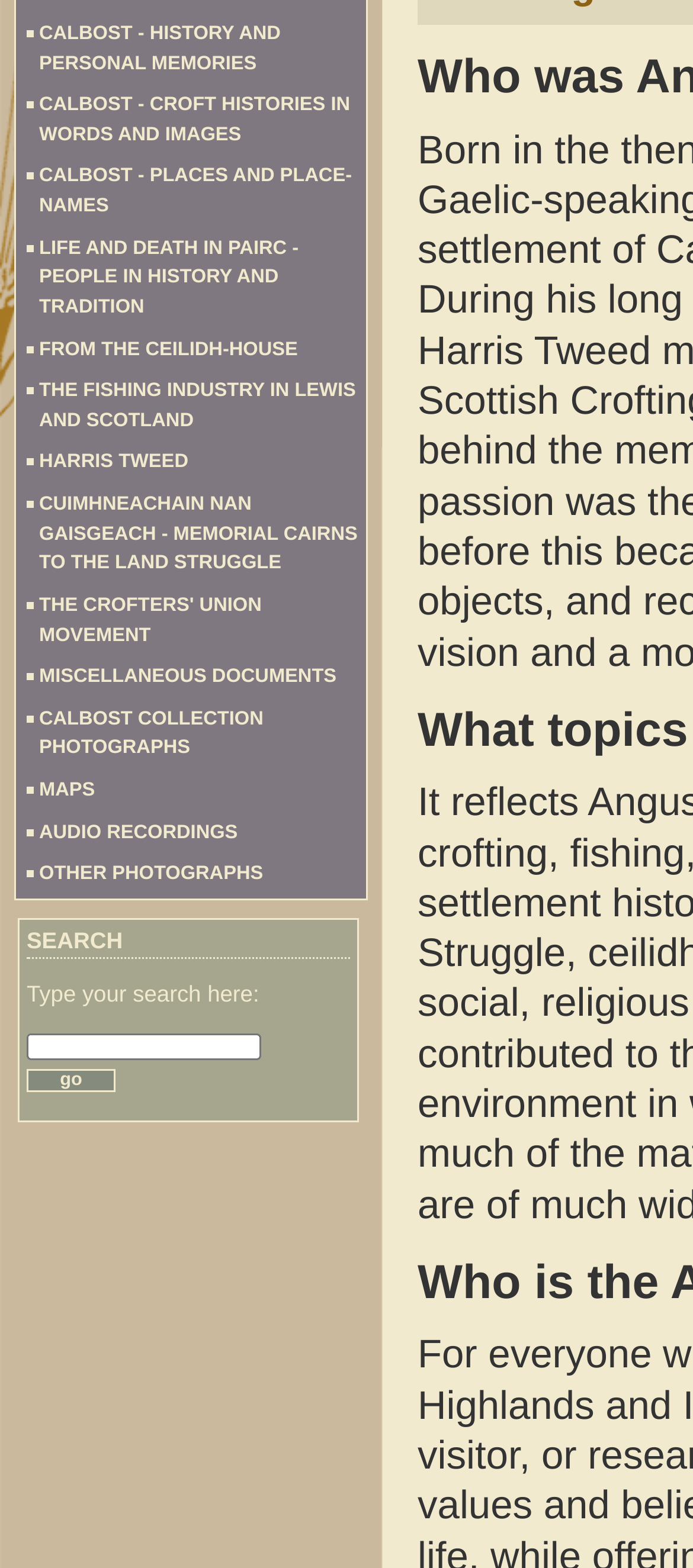Give the bounding box coordinates for the element described by: "OTHER PHOTOGRAPHS".

[0.038, 0.547, 0.526, 0.568]